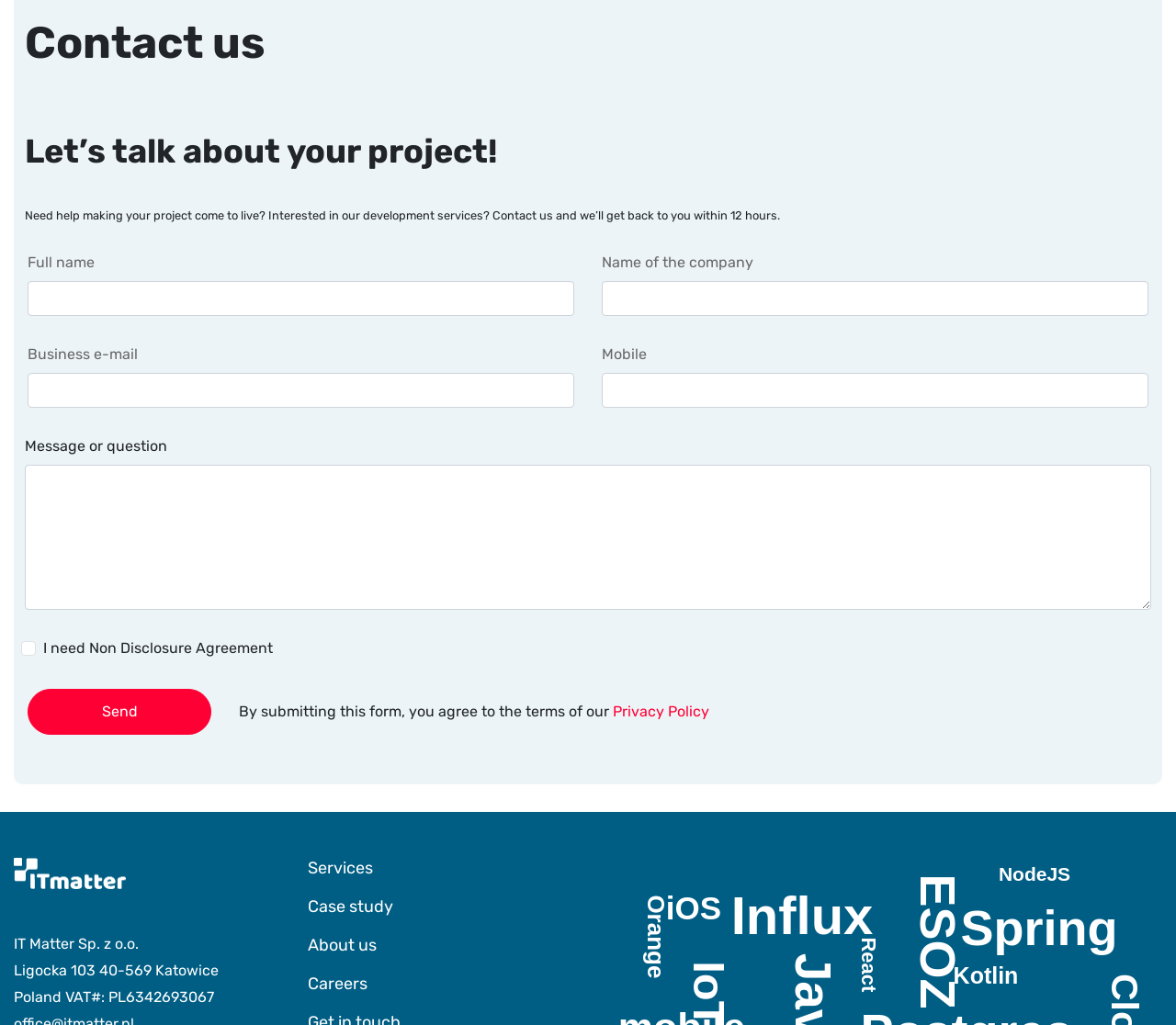Please identify the bounding box coordinates of the element I need to click to follow this instruction: "Read the 'Trending' article".

None